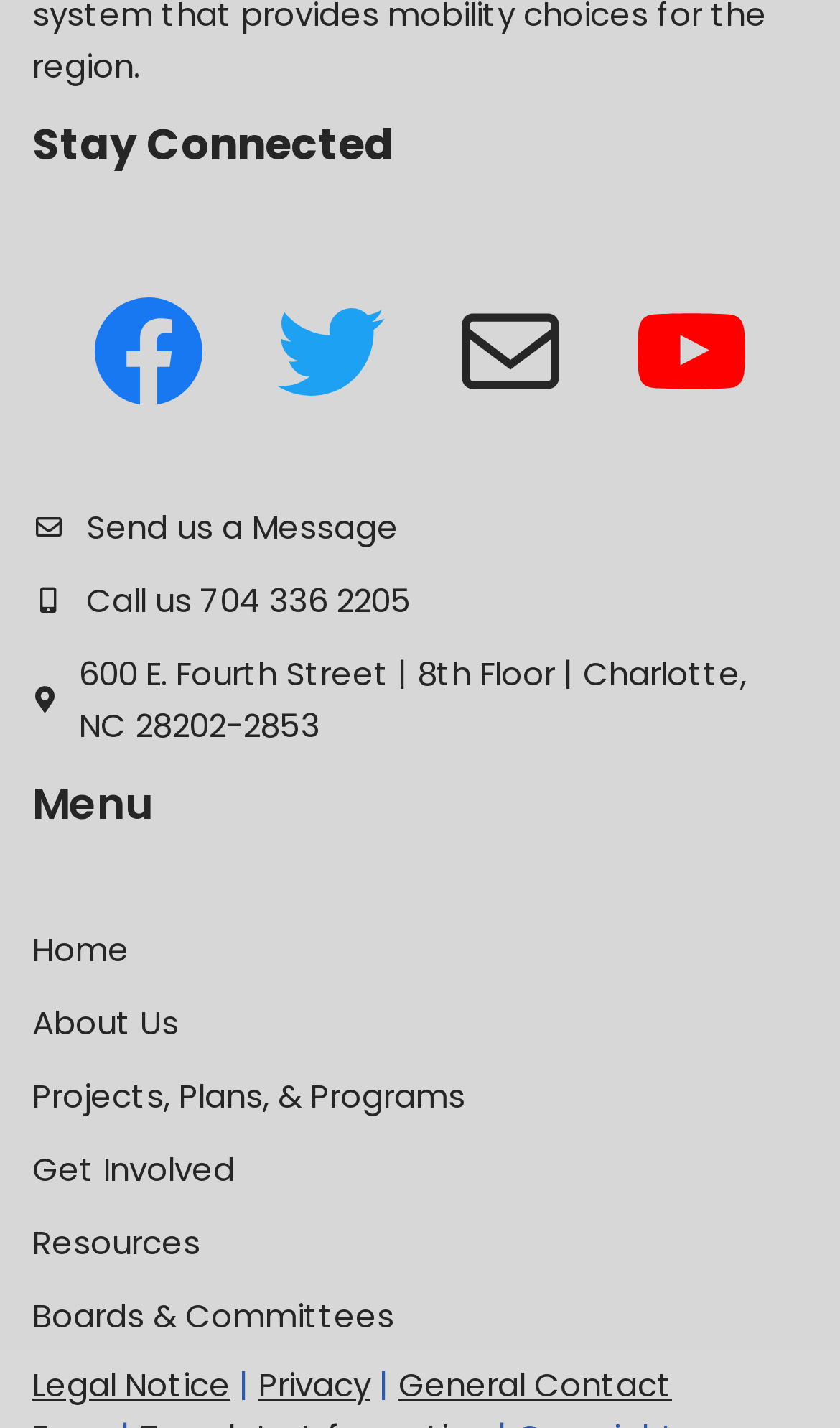Identify the bounding box coordinates for the UI element described as: "Josh Elwood". The coordinates should be provided as four floats between 0 and 1: [left, top, right, bottom].

None